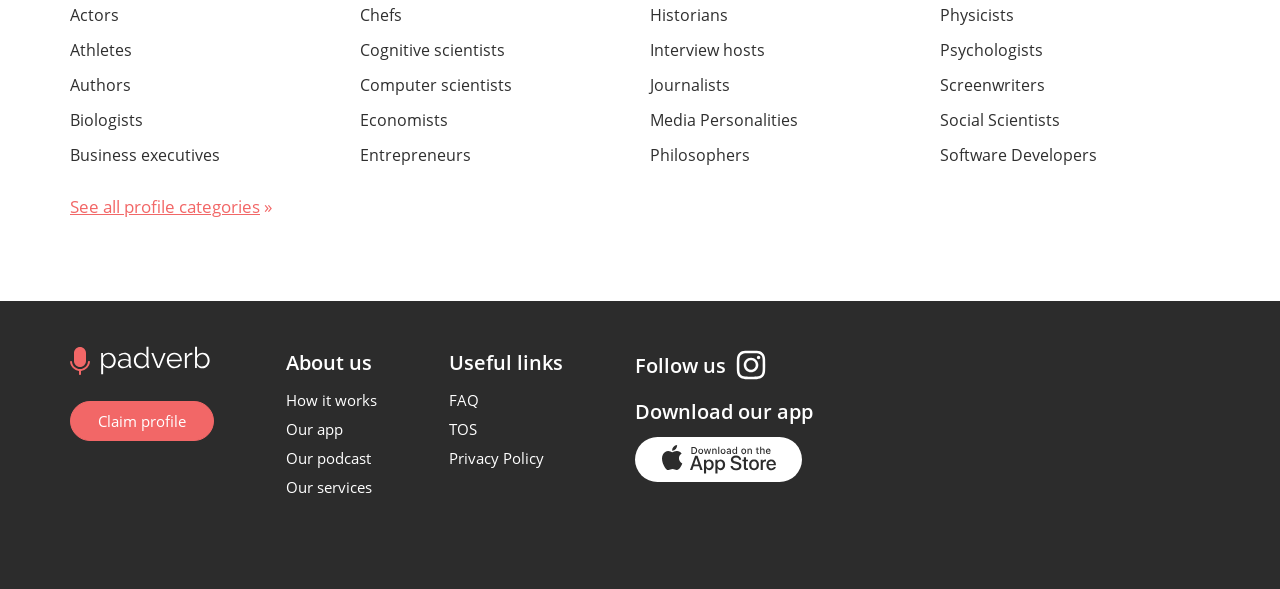Please determine the bounding box coordinates of the area that needs to be clicked to complete this task: 'Follow us on Instagram'. The coordinates must be four float numbers between 0 and 1, formatted as [left, top, right, bottom].

[0.574, 0.593, 0.599, 0.647]